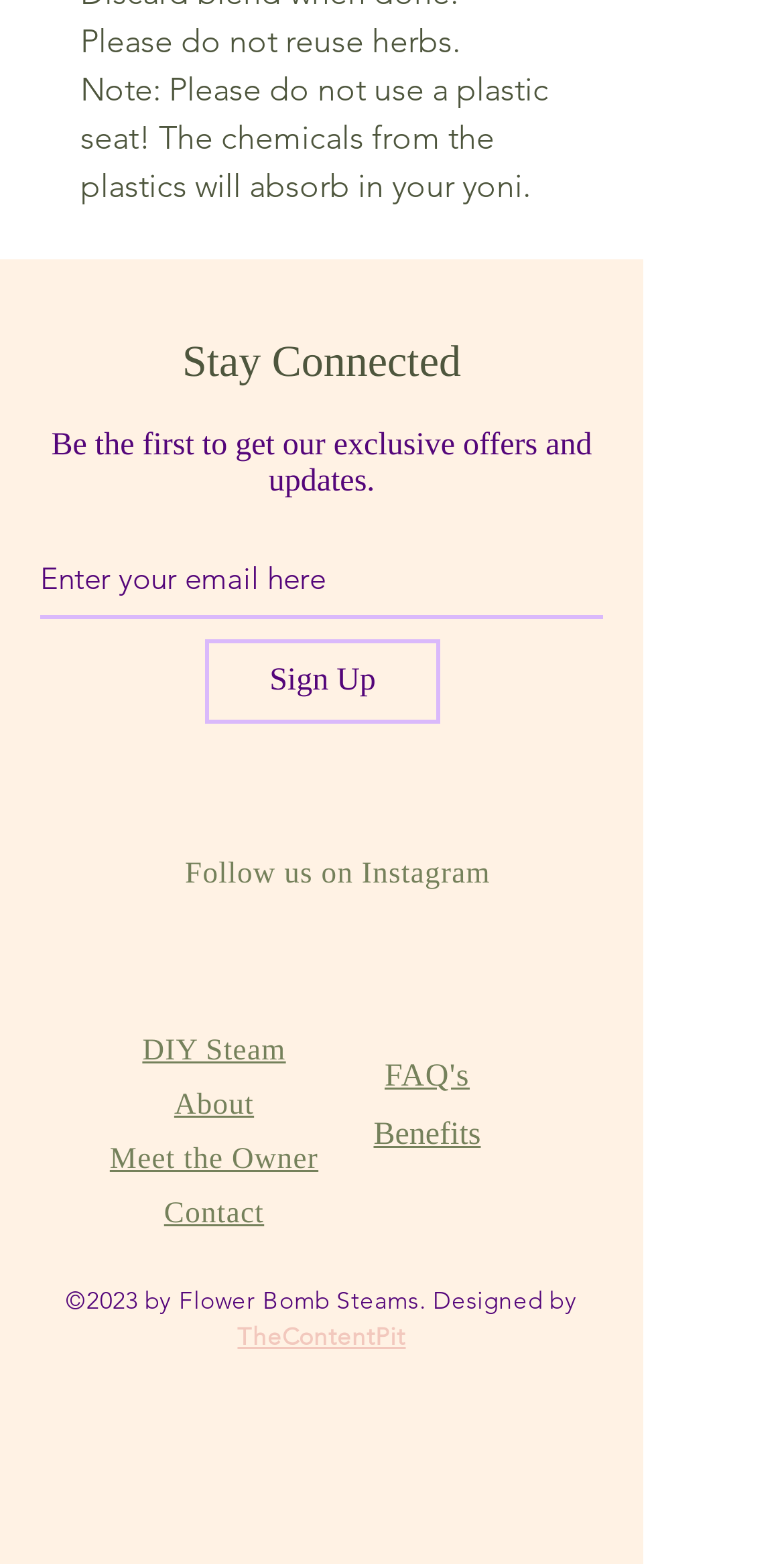Please identify the bounding box coordinates of the clickable area that will fulfill the following instruction: "Learn about the owner". The coordinates should be in the format of four float numbers between 0 and 1, i.e., [left, top, right, bottom].

[0.14, 0.731, 0.406, 0.752]